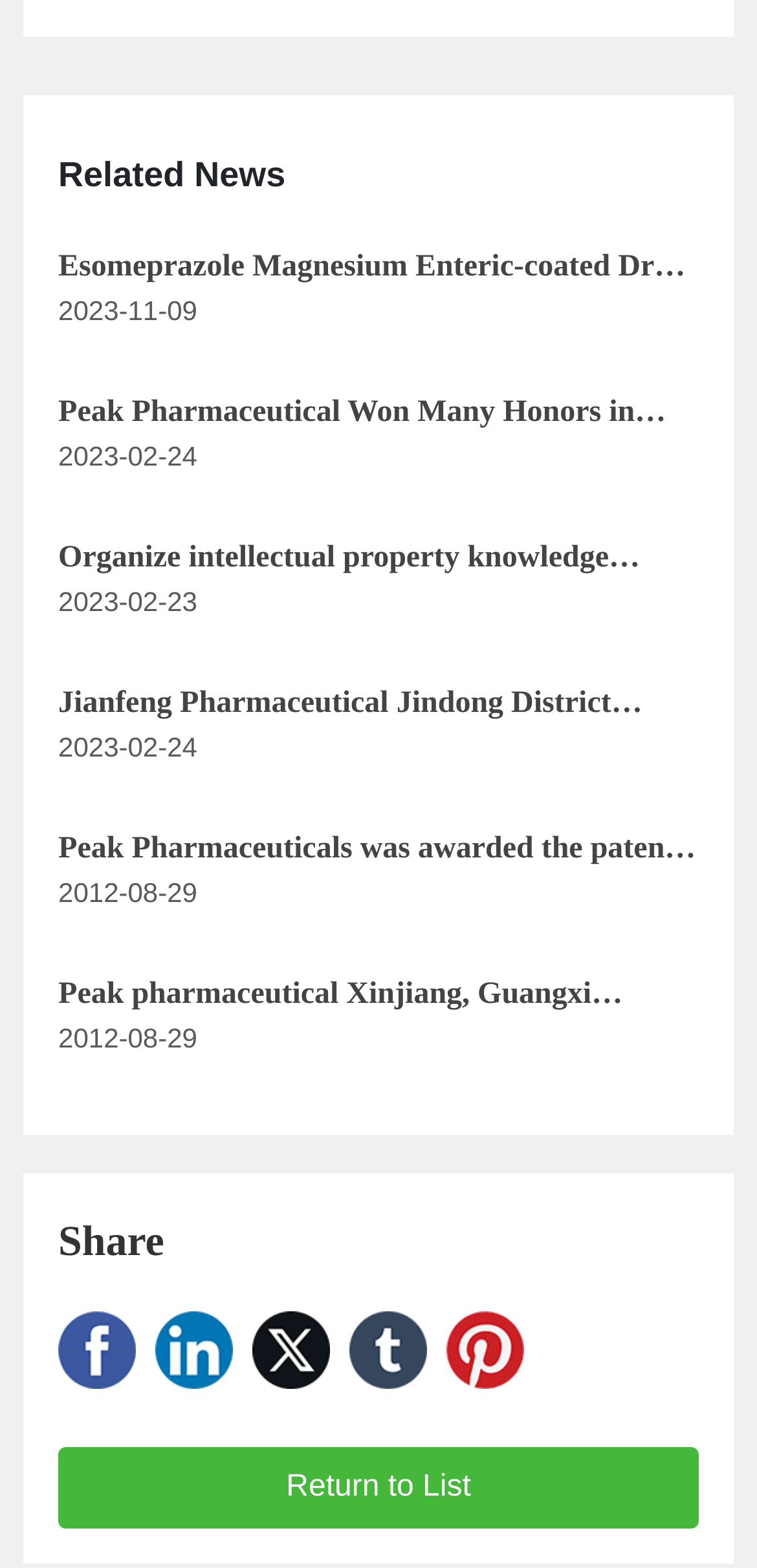What is the date of the second news article?
Answer the question based on the image using a single word or a brief phrase.

2023-02-24